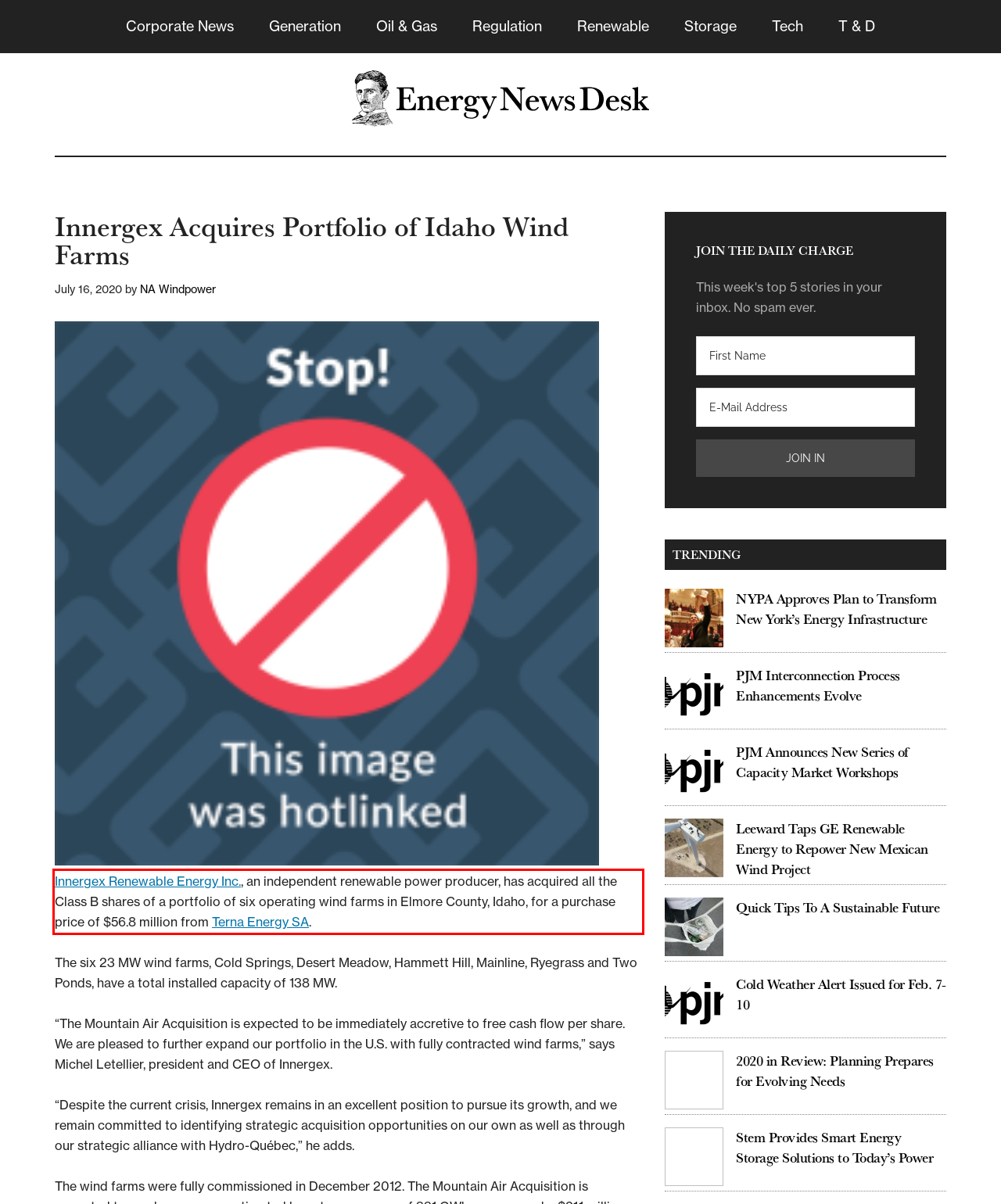From the given screenshot of a webpage, identify the red bounding box and extract the text content within it.

Innergex Renewable Energy Inc., an independent renewable power producer, has acquired all the Class B shares of a portfolio of six operating wind farms in Elmore County, Idaho, for a purchase price of $56.8 million from Terna Energy SA.